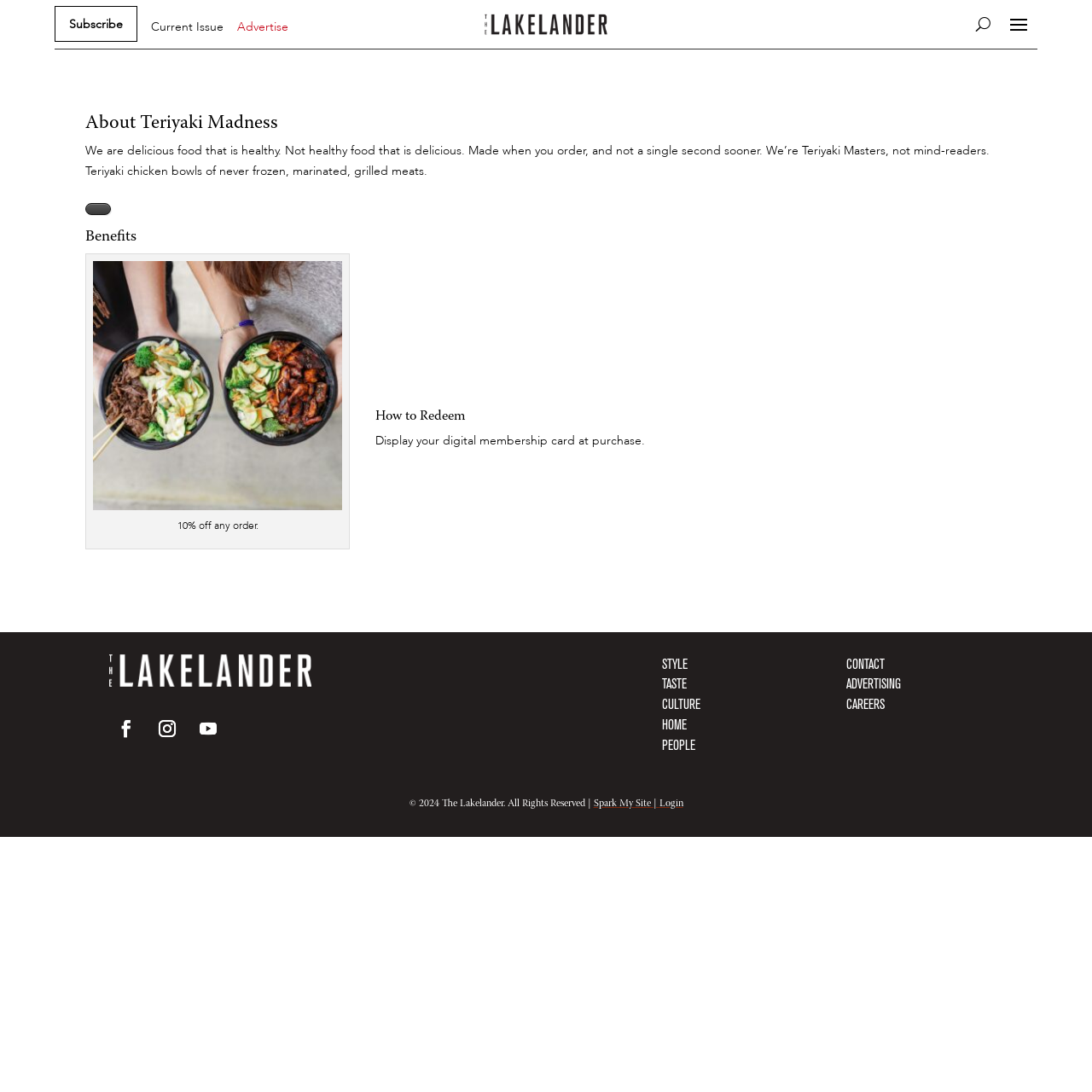Please identify the bounding box coordinates of the clickable area that will allow you to execute the instruction: "Redeem your digital membership card".

[0.344, 0.399, 0.591, 0.41]